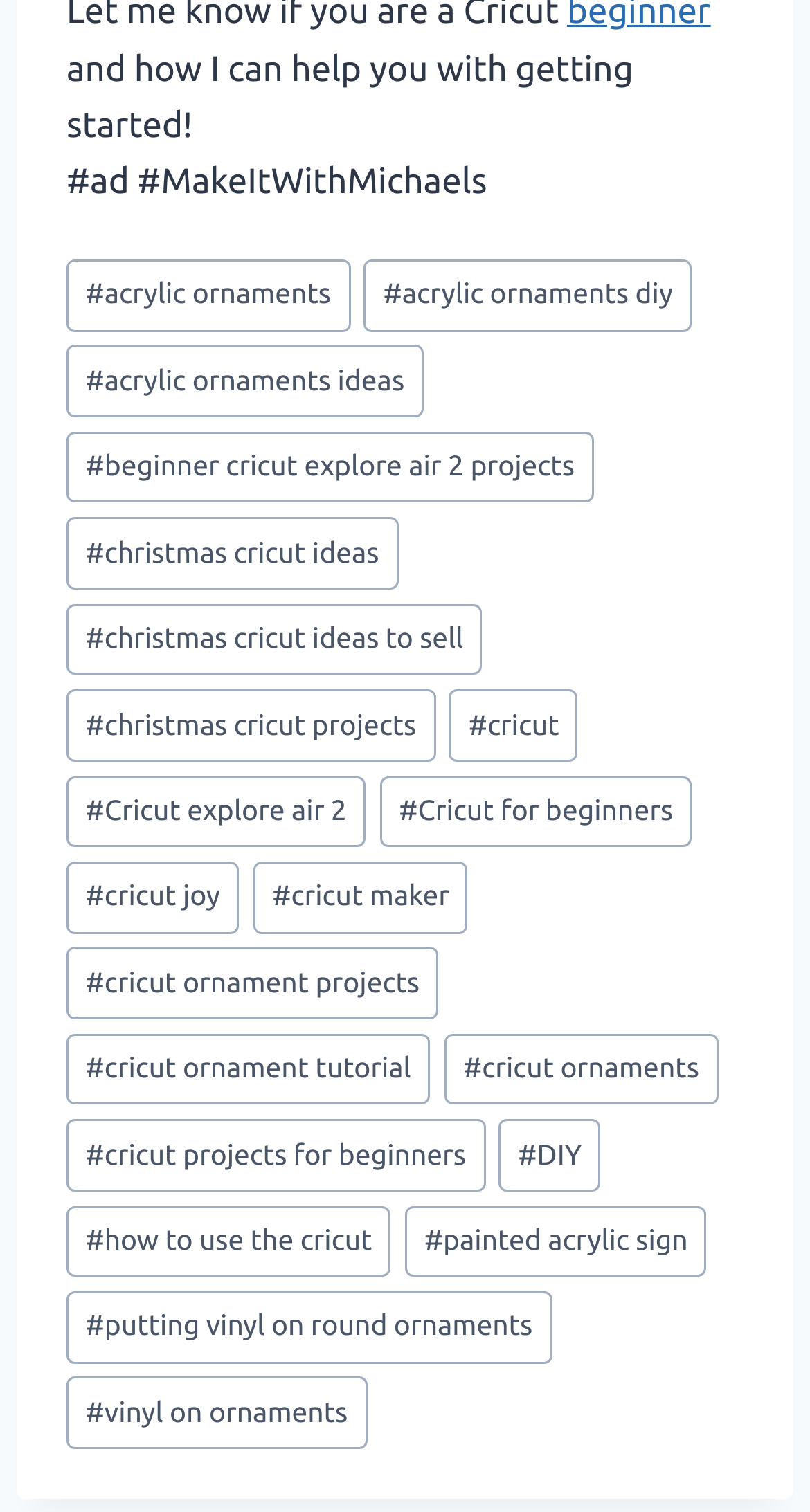Using the webpage screenshot, find the UI element described by English. Provide the bounding box coordinates in the format (top-left x, top-left y, bottom-right x, bottom-right y), ensuring all values are floating point numbers between 0 and 1.

None